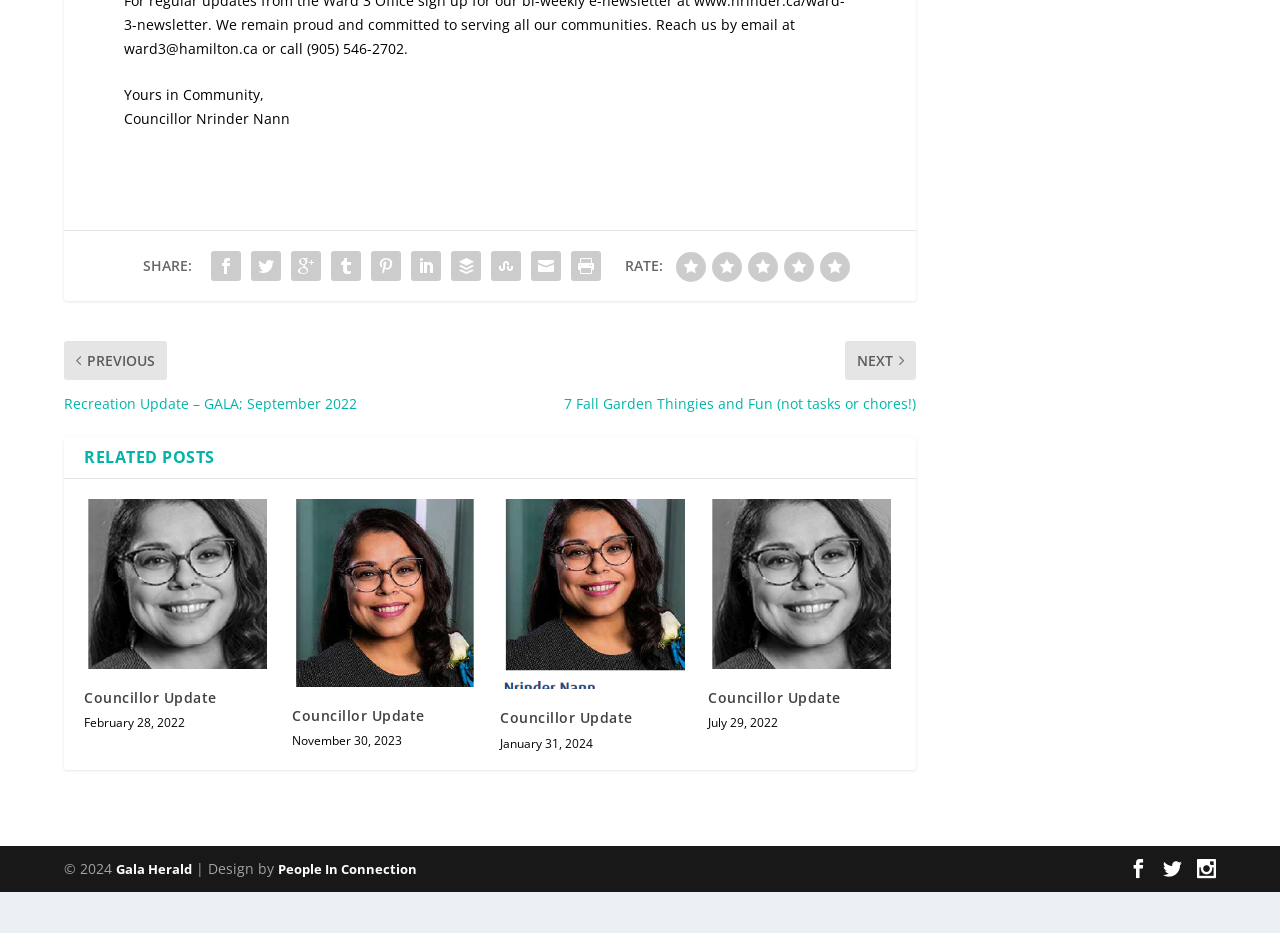Can you provide the bounding box coordinates for the element that should be clicked to implement the instruction: "View related post"?

[0.066, 0.429, 0.212, 0.612]